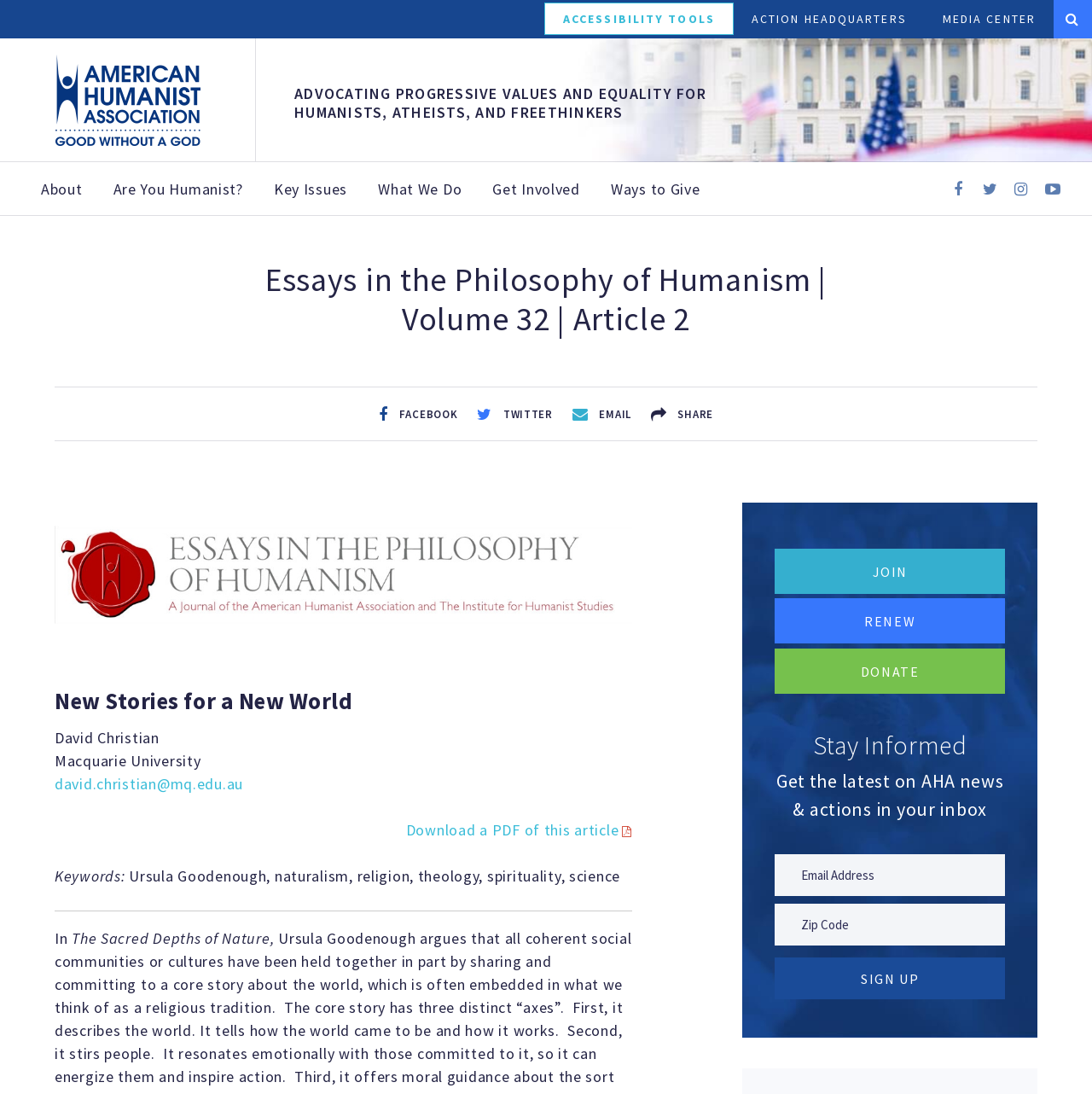Provide the bounding box coordinates of the section that needs to be clicked to accomplish the following instruction: "Download a PDF of this article."

[0.372, 0.75, 0.579, 0.768]